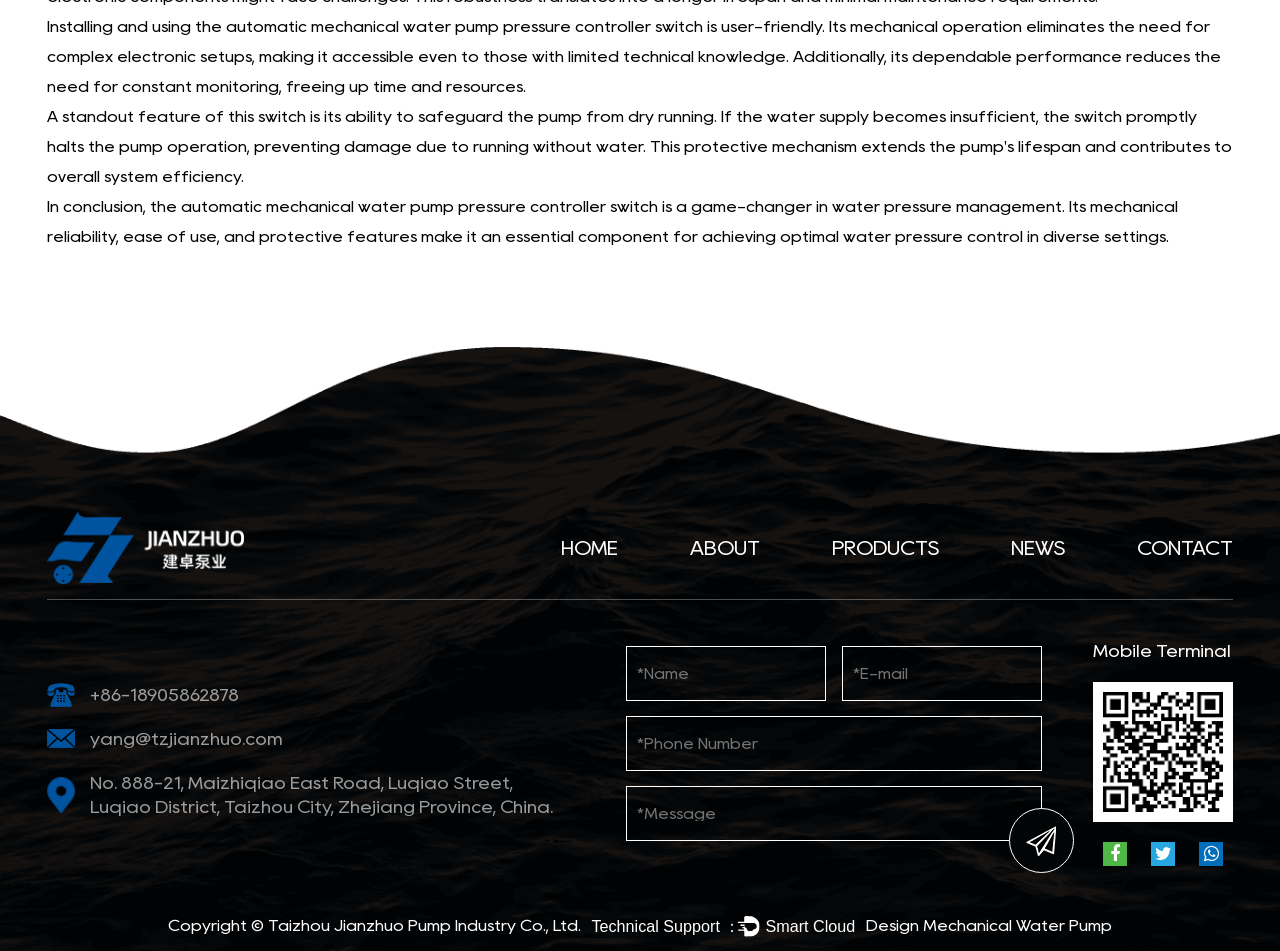Based on the visual content of the image, answer the question thoroughly: What is the purpose of the automatic mechanical water pump pressure controller switch?

I inferred the purpose of the automatic mechanical water pump pressure controller switch by reading the static text elements that describe its features and benefits, which are located at the top of the webpage.